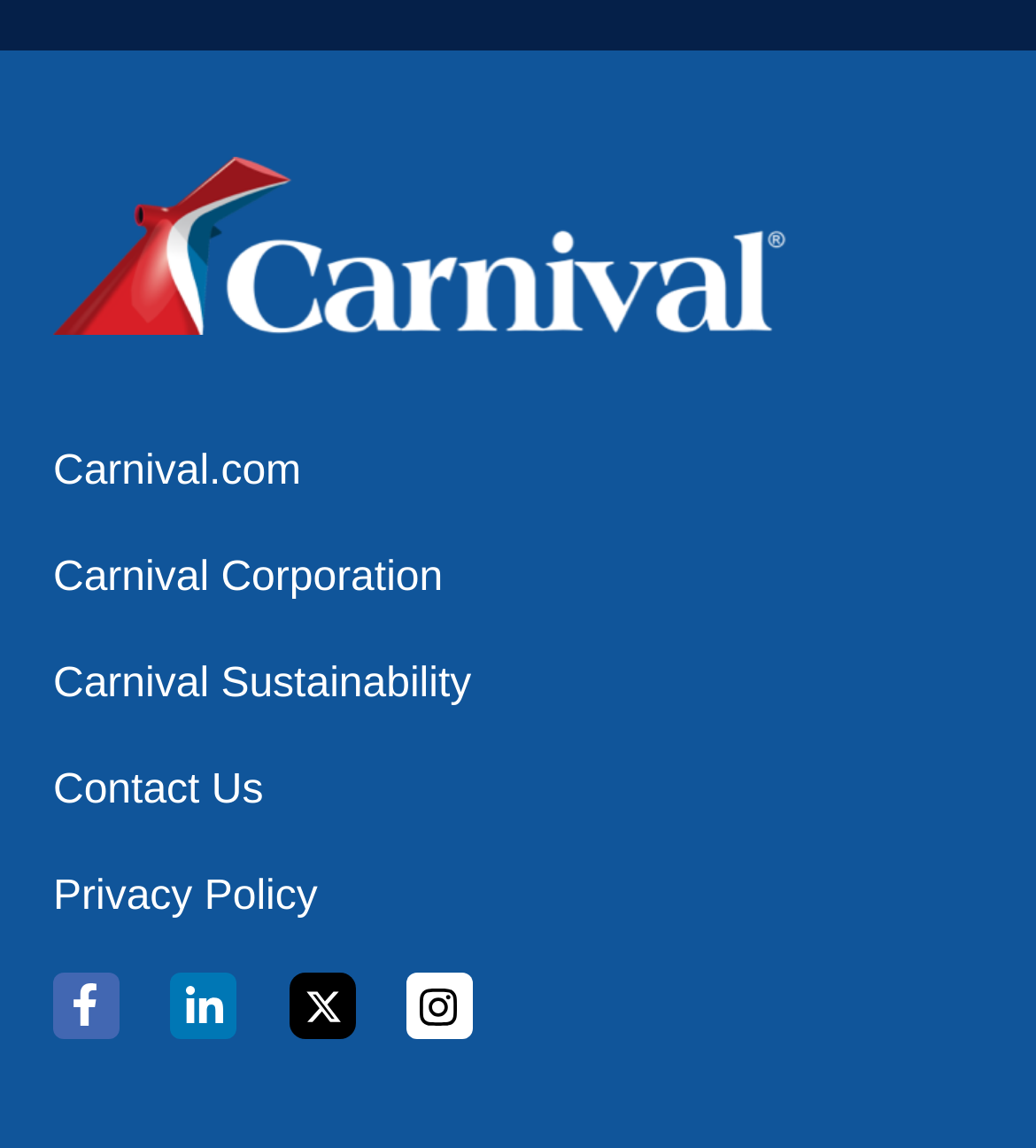Based on the element description Contact Us, identify the bounding box coordinates for the UI element. The coordinates should be in the format (top-left x, top-left y, bottom-right x, bottom-right y) and within the 0 to 1 range.

[0.051, 0.662, 0.949, 0.718]